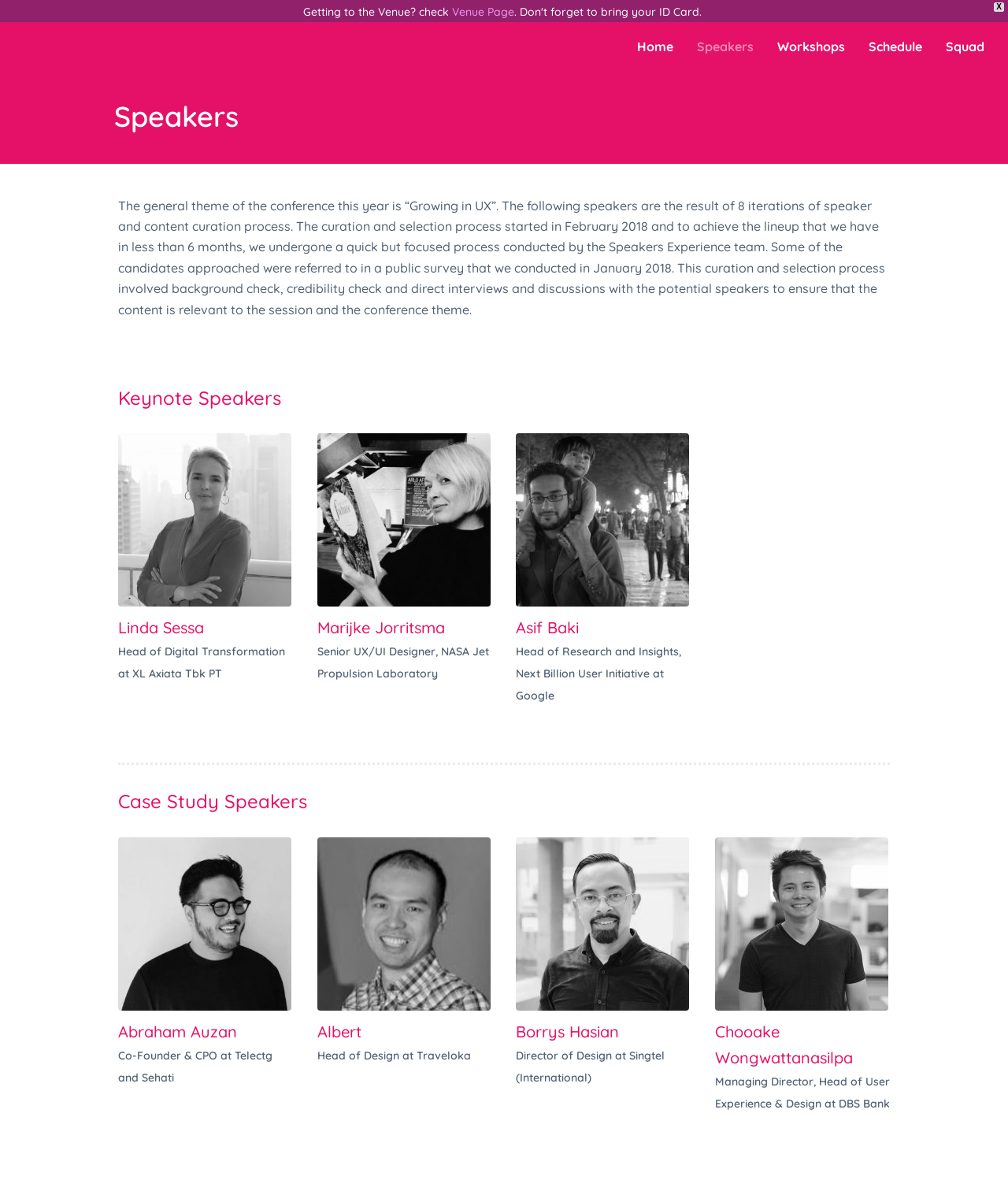Using the information from the screenshot, answer the following question thoroughly:
How many keynote speakers are there?

The number of keynote speakers can be determined by counting the number of figures with links to the speakers' names under the 'Keynote Speakers' heading. There are three figures with links to Linda Sessa, Marijke Jorritsma, and Asif Baki.